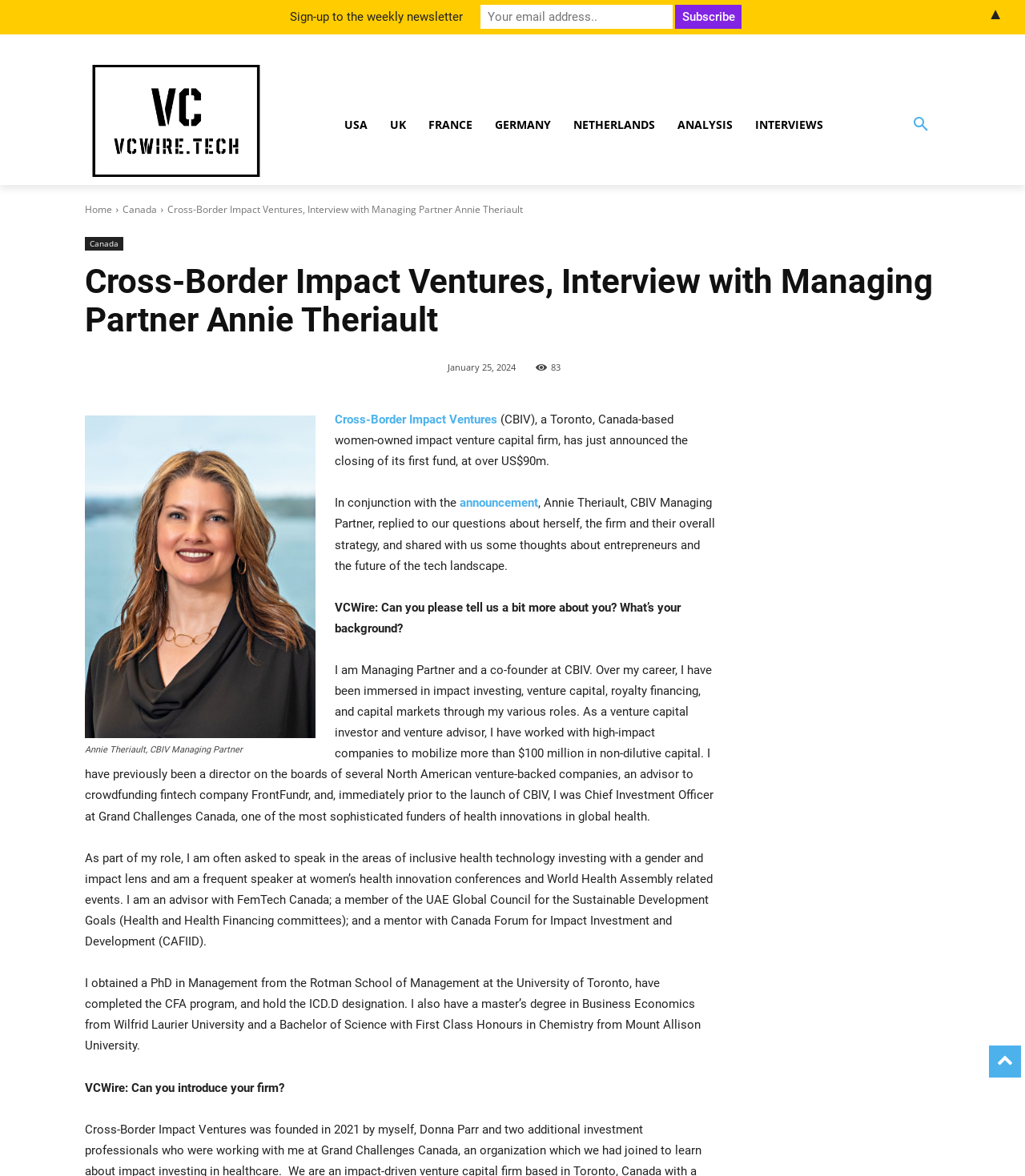Please find and generate the text of the main header of the webpage.

Cross-Border Impact Ventures, Interview with Managing Partner Annie Theriault